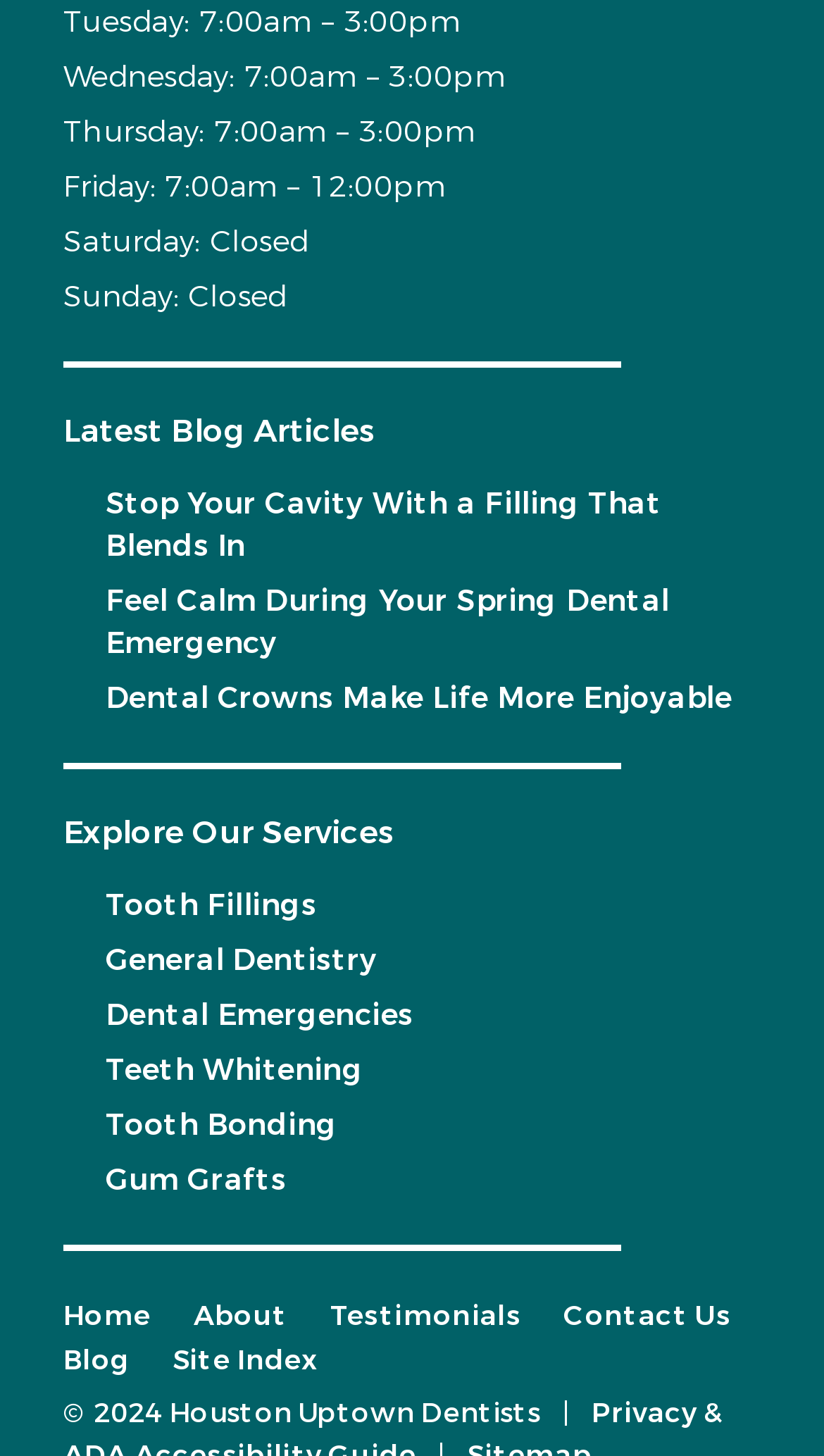Please locate the bounding box coordinates of the region I need to click to follow this instruction: "Go to the home page".

[0.077, 0.891, 0.183, 0.916]